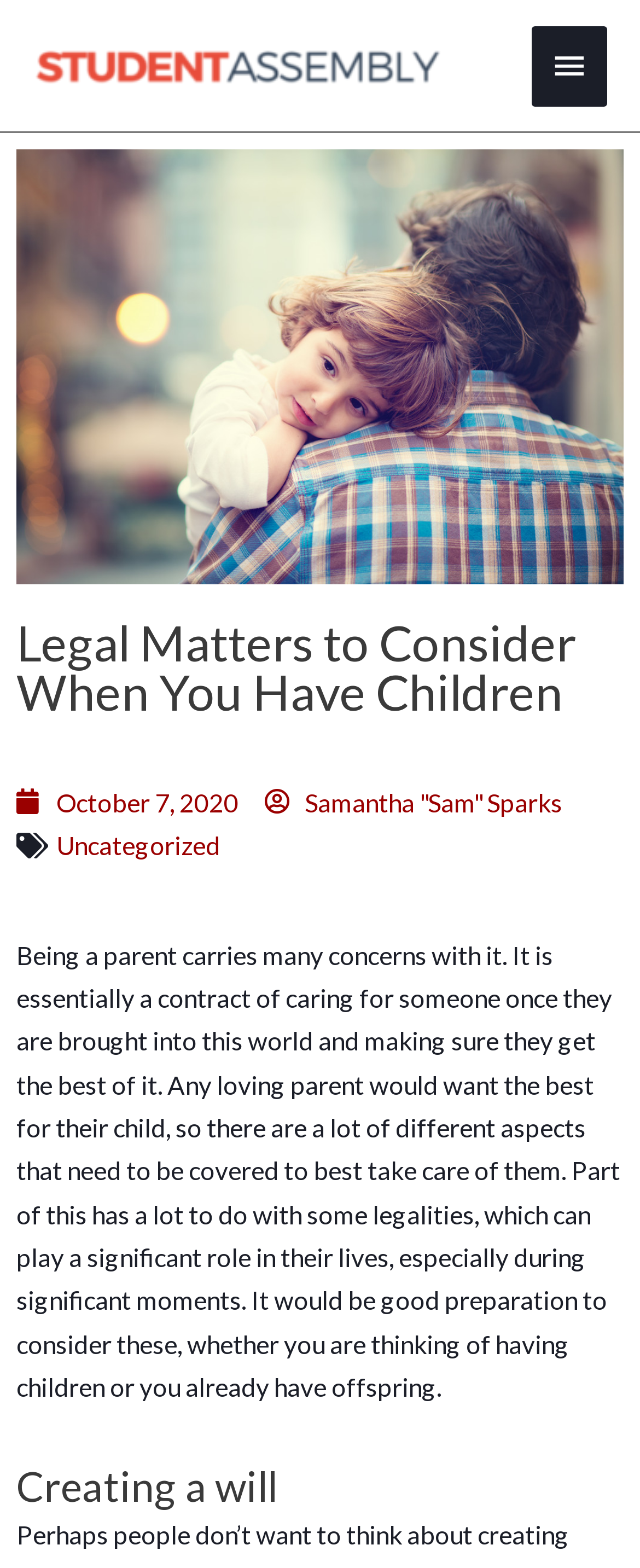Identify and extract the main heading from the webpage.

Legal Matters to Consider When You Have Children